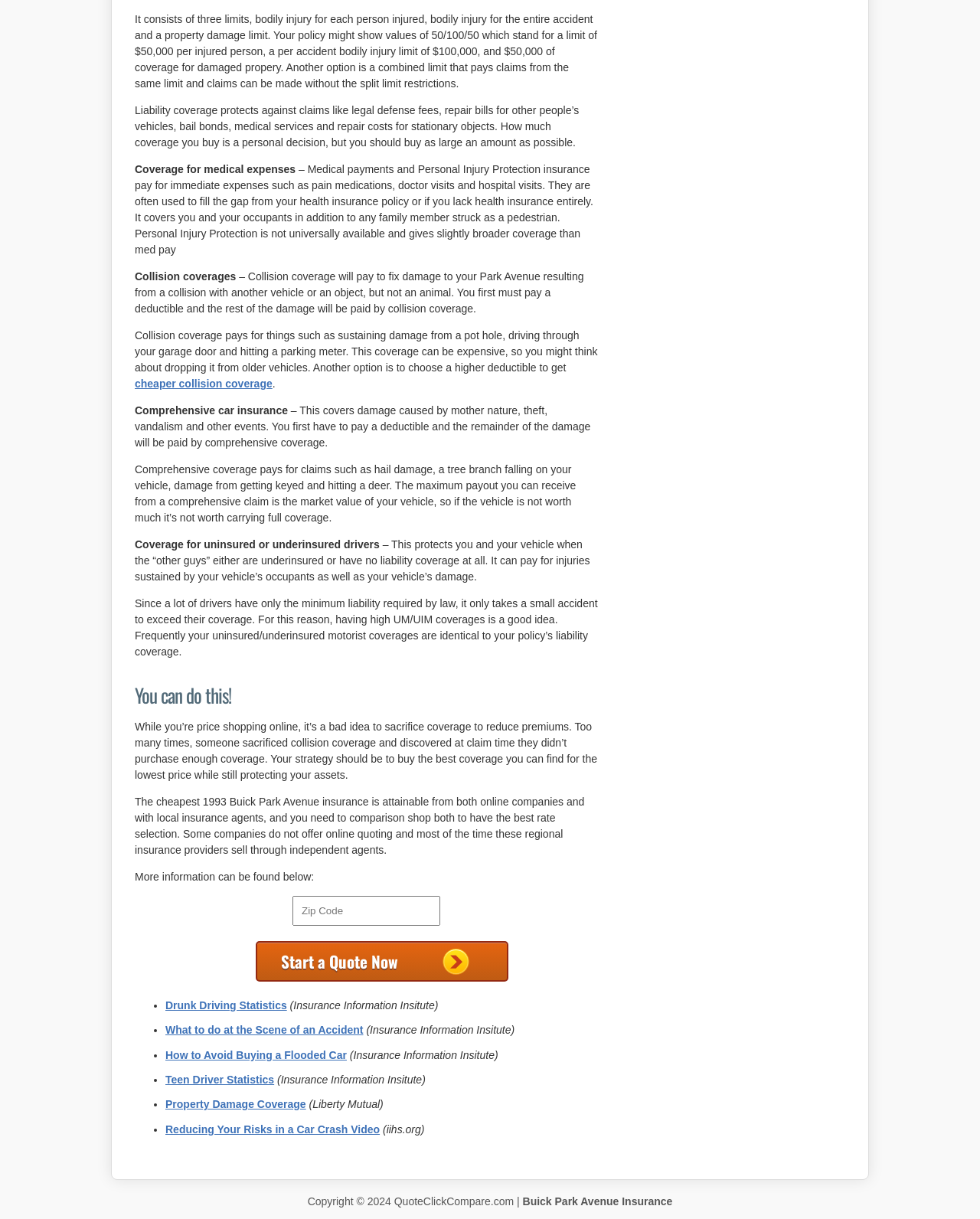Can you find the bounding box coordinates for the element that needs to be clicked to execute this instruction: "Click on the 'Foundations' link"? The coordinates should be given as four float numbers between 0 and 1, i.e., [left, top, right, bottom].

None